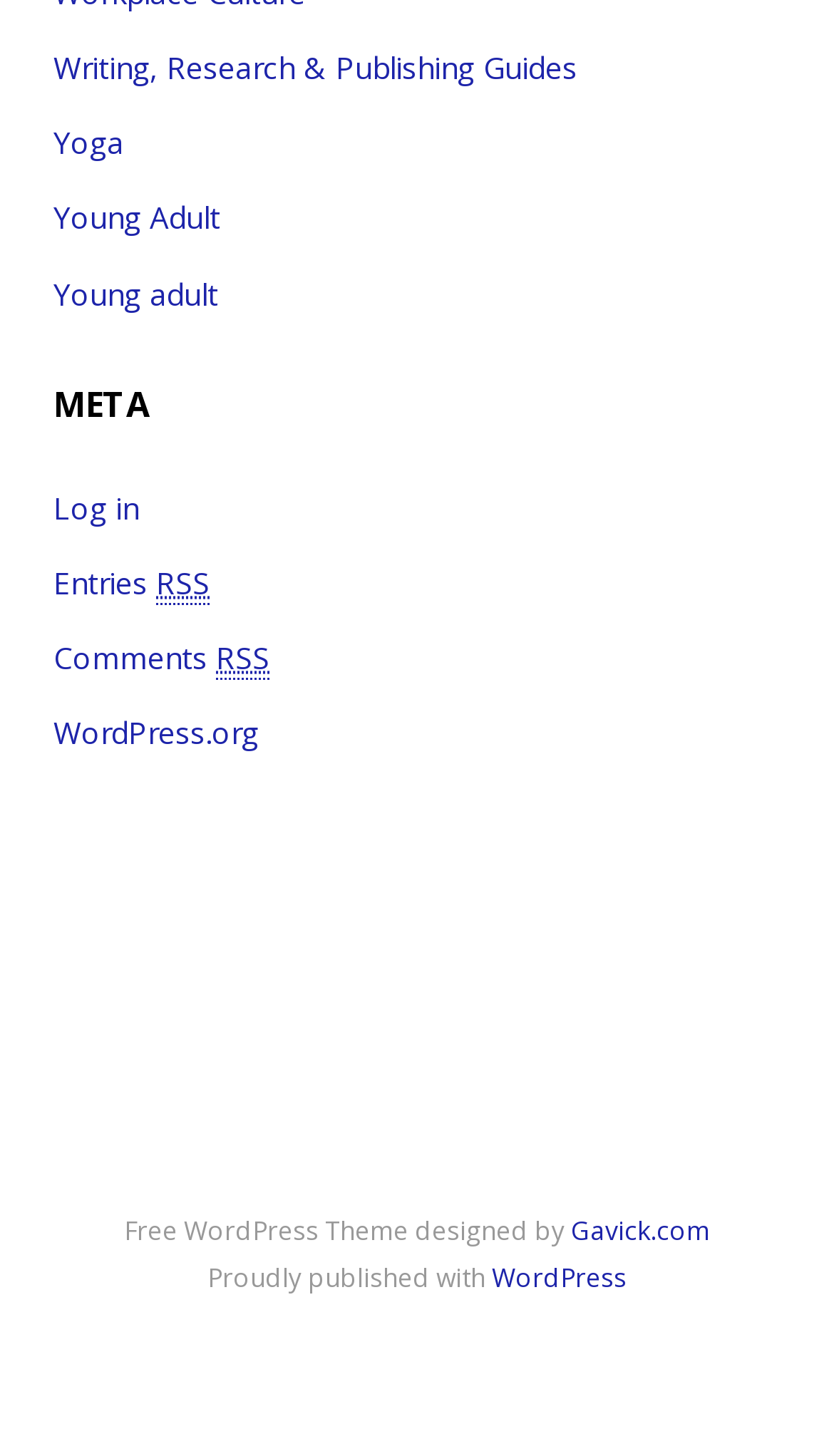Show the bounding box coordinates of the region that should be clicked to follow the instruction: "Click on Writing, Research & Publishing Guides."

[0.064, 0.032, 0.692, 0.06]